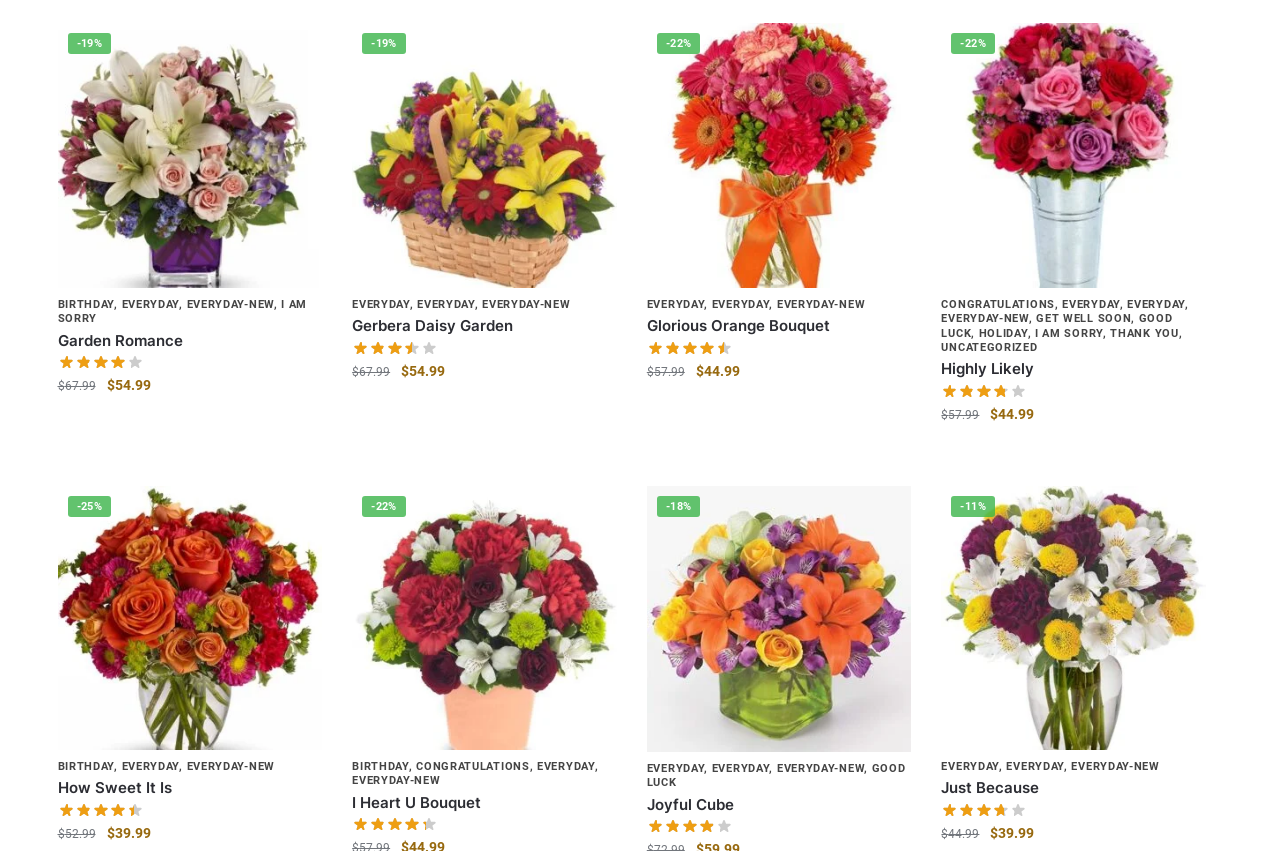Determine the bounding box coordinates for the clickable element to execute this instruction: "View the 'Gerbera Daisy Garden' product". Provide the coordinates as four float numbers between 0 and 1, i.e., [left, top, right, bottom].

[0.275, 0.022, 0.482, 0.332]